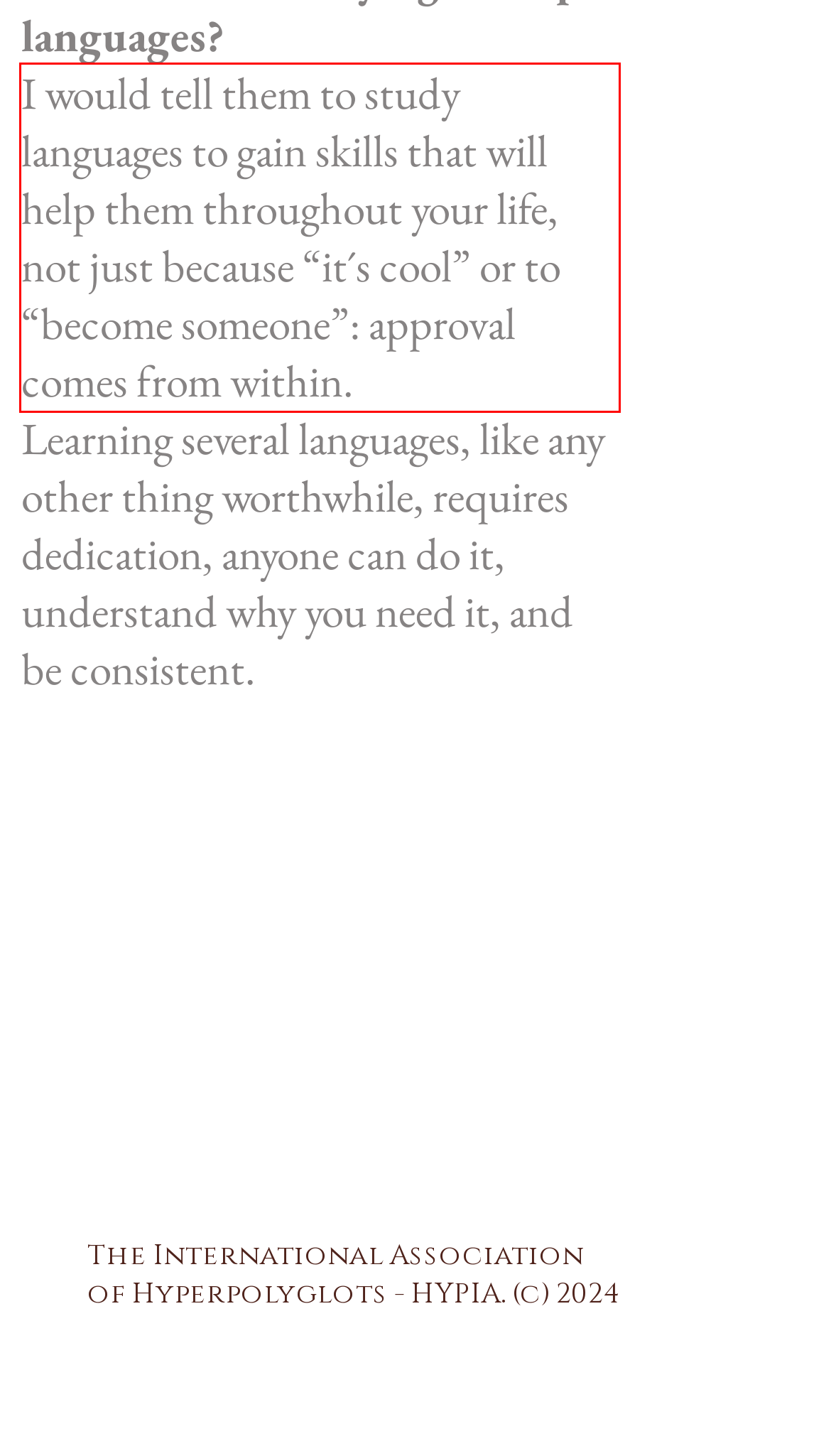Please perform OCR on the UI element surrounded by the red bounding box in the given webpage screenshot and extract its text content.

I would tell them to study languages to gain skills that will help them throughout your life, not just because “it´s cool” or to “become someone”: approval comes from within.